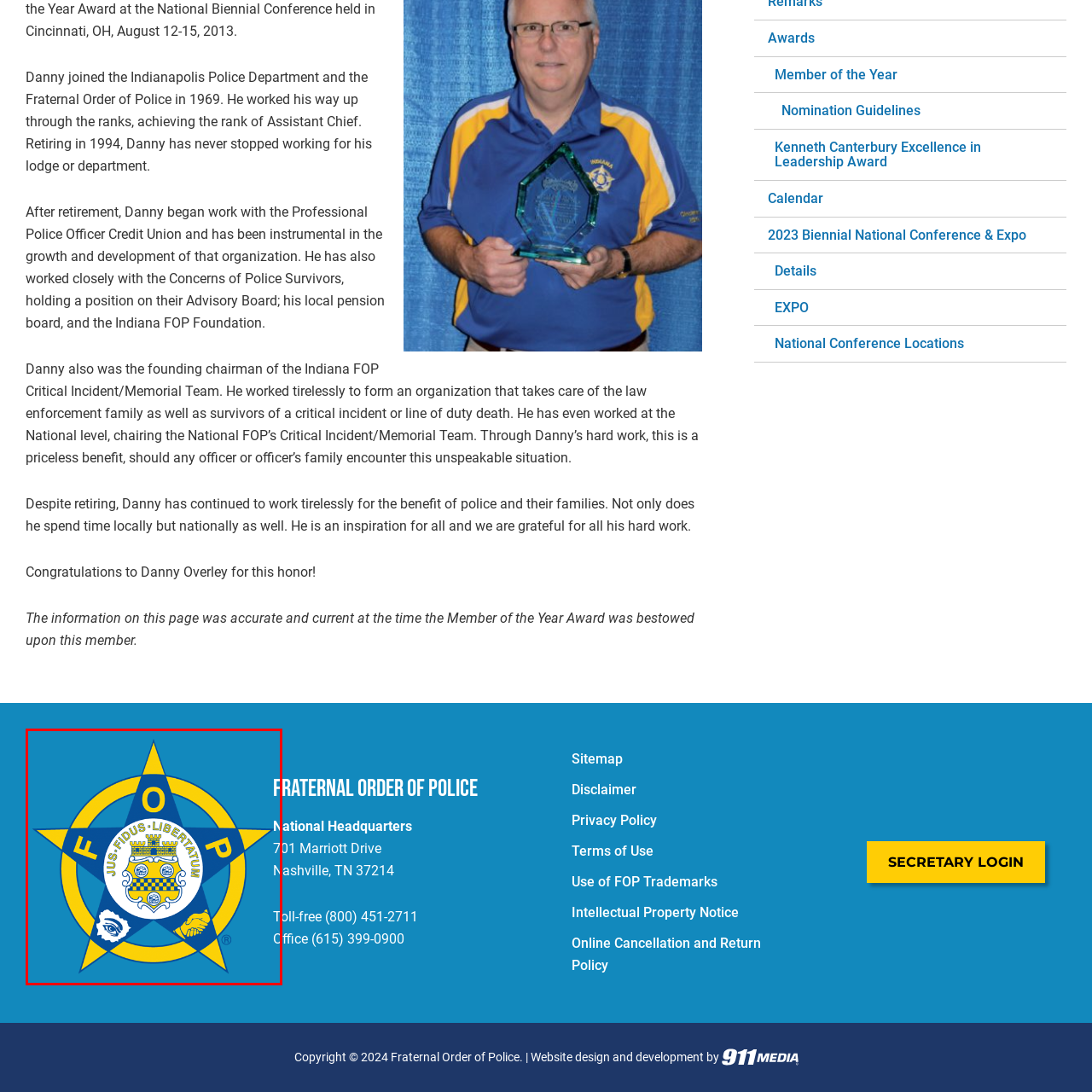Analyze the content inside the red box, What is the address of the FOP national headquarters? Provide a short answer using a single word or phrase.

701 Marriott Drive, Nashville, TN